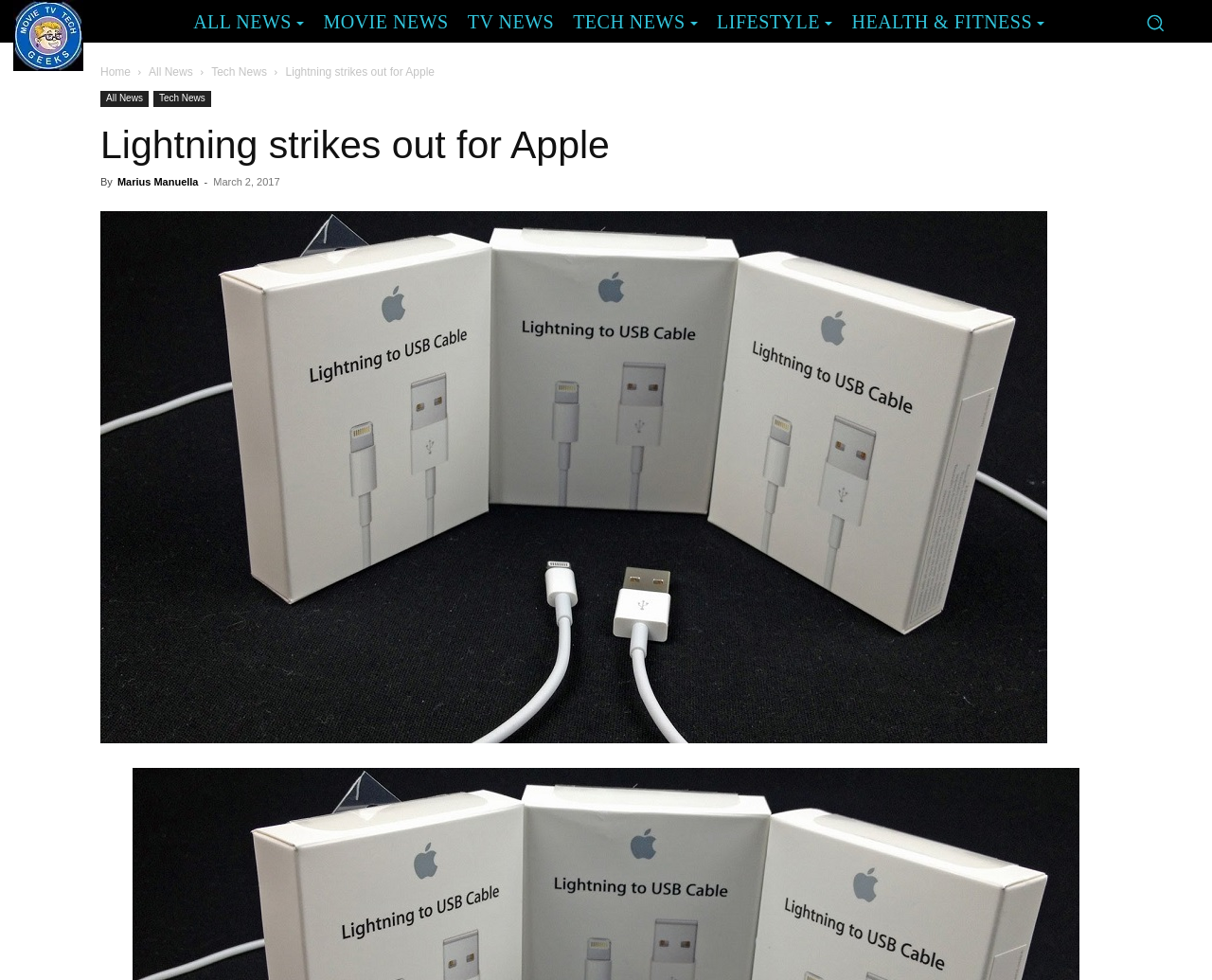What is the main topic of the current article?
Provide an in-depth and detailed answer to the question.

I determined the main topic of the article by looking at the heading, which says 'Lightning strikes out for Apple', and inferred that the article is about Apple.